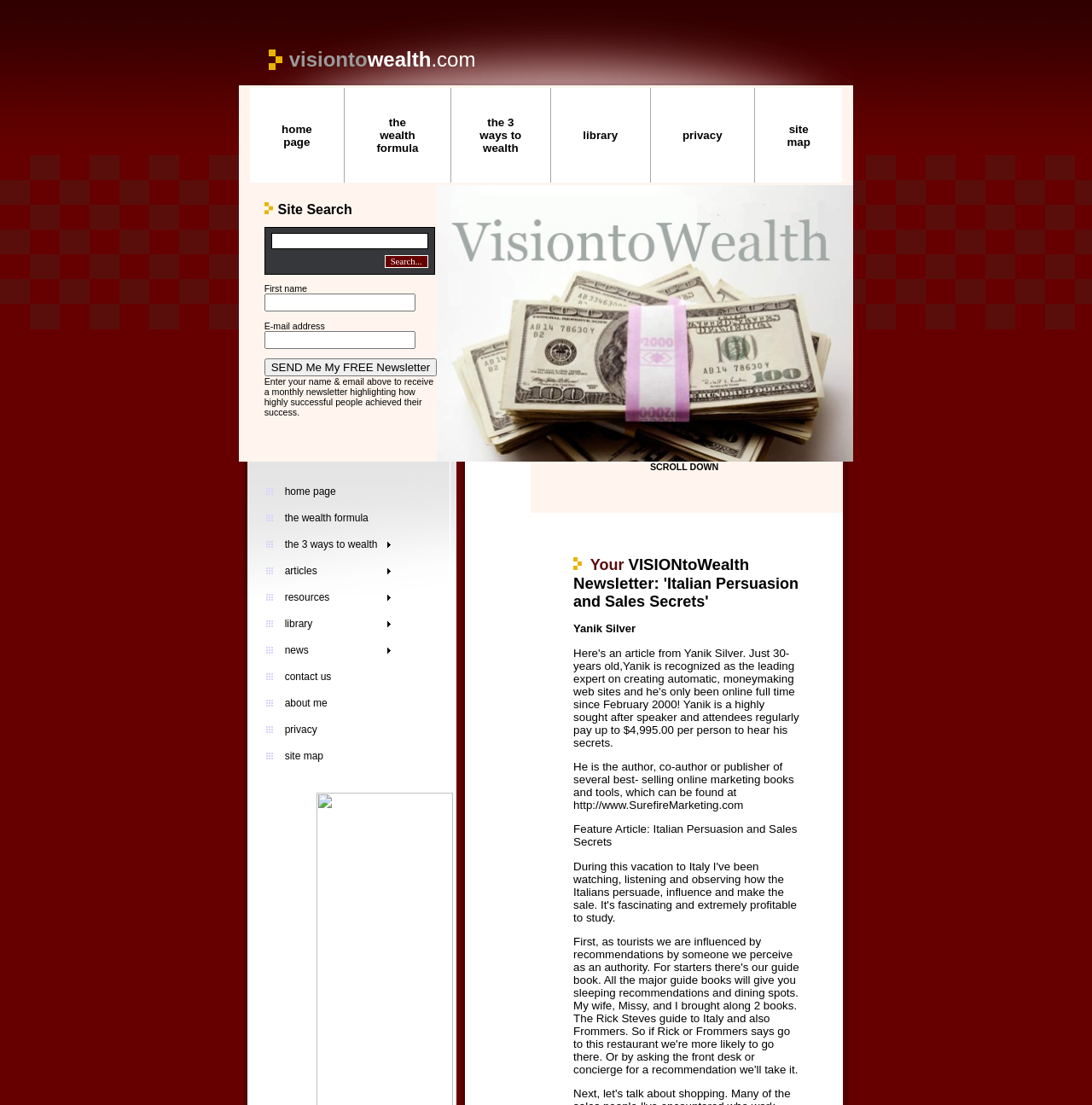Give a one-word or short phrase answer to the question: 
What is the purpose of the newsletter?

To receive monthly updates on successful people